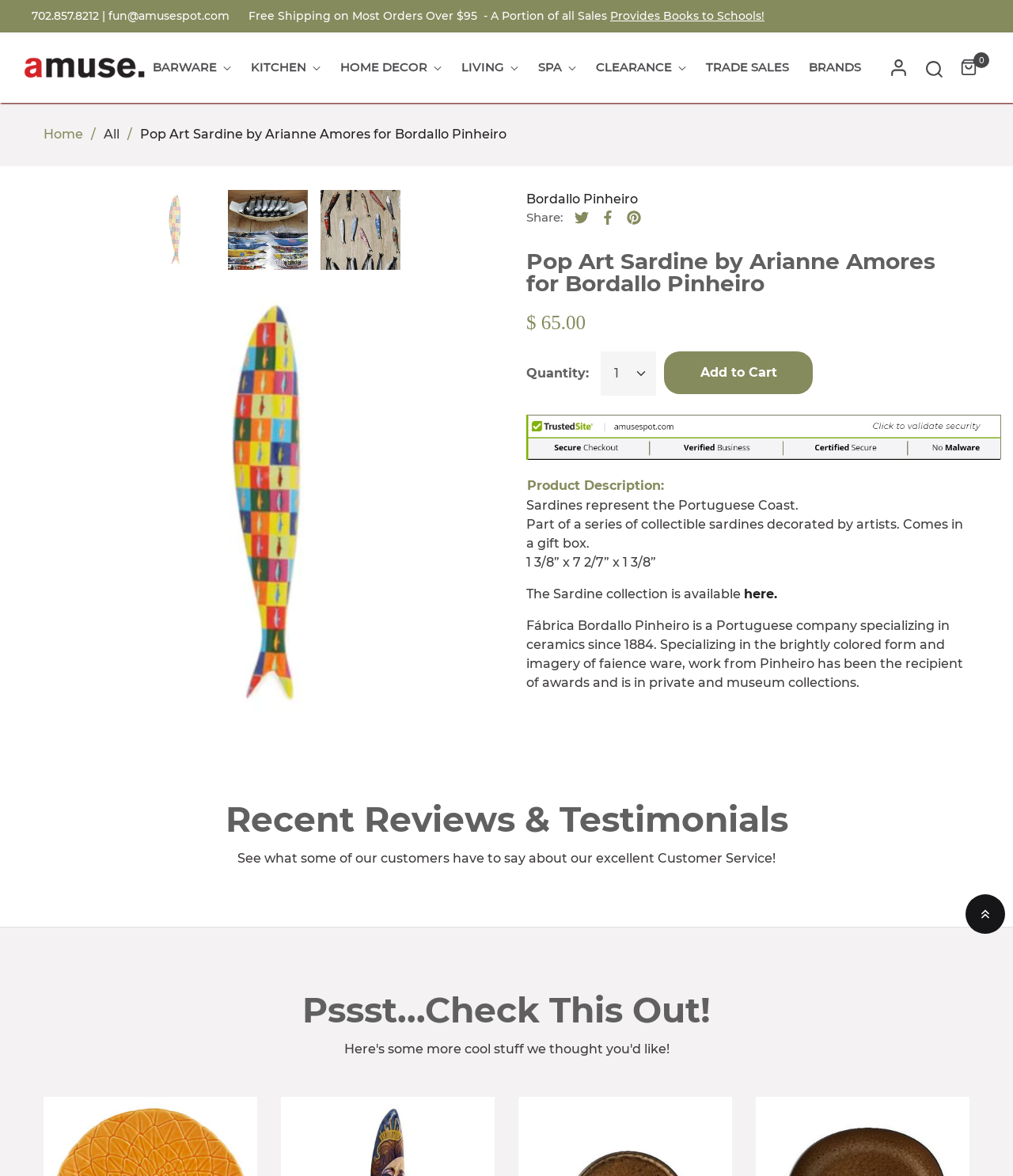Determine the bounding box coordinates of the clickable element to achieve the following action: 'Click the 'Amusespot' logo'. Provide the coordinates as four float values between 0 and 1, formatted as [left, top, right, bottom].

[0.023, 0.04, 0.143, 0.075]